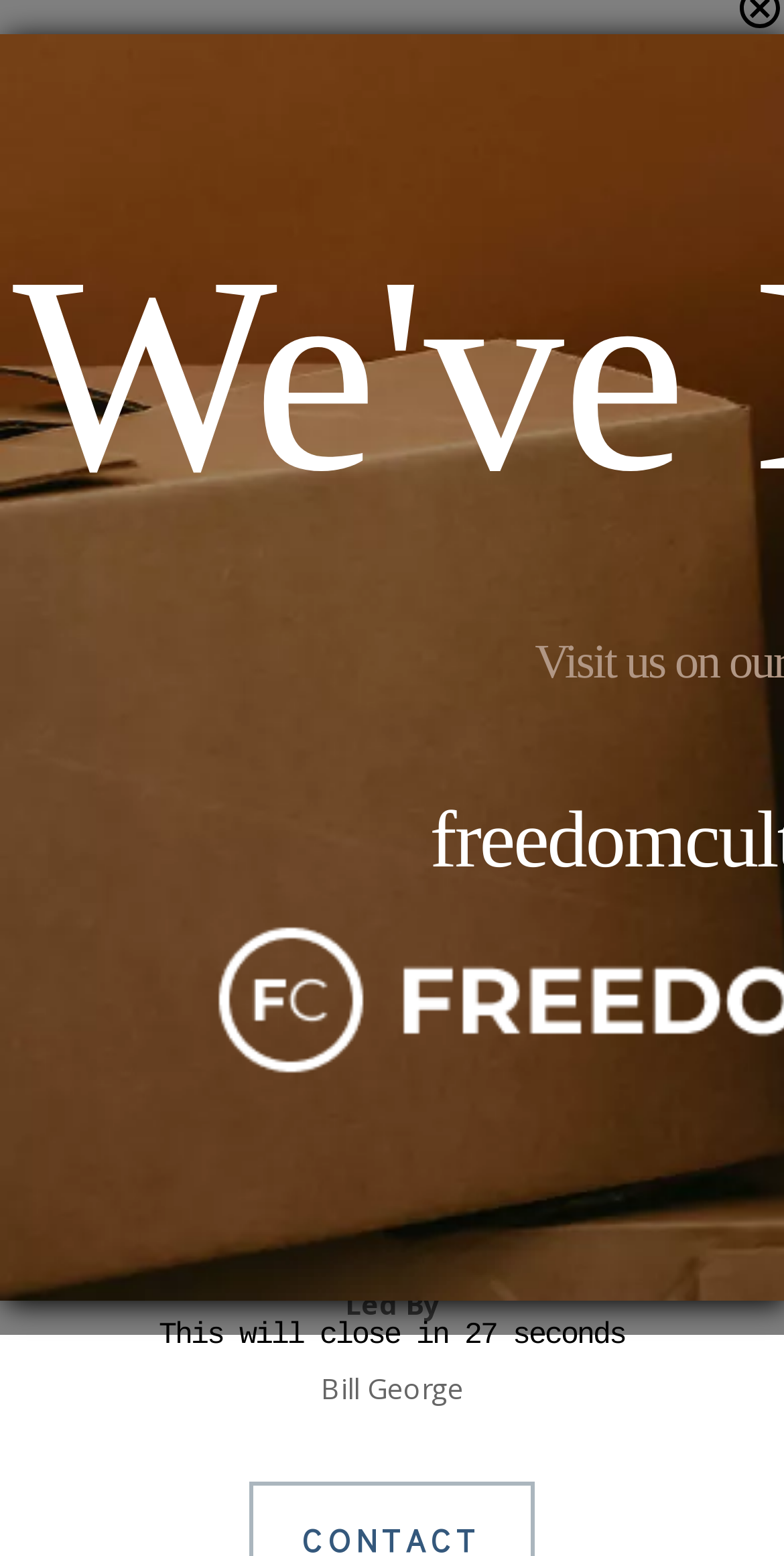Locate the UI element described by alt="Voice of Triumph" and provide its bounding box coordinates. Use the format (top-left x, top-left y, bottom-right x, bottom-right y) with all values as floating point numbers between 0 and 1.

[0.11, 0.037, 0.51, 0.062]